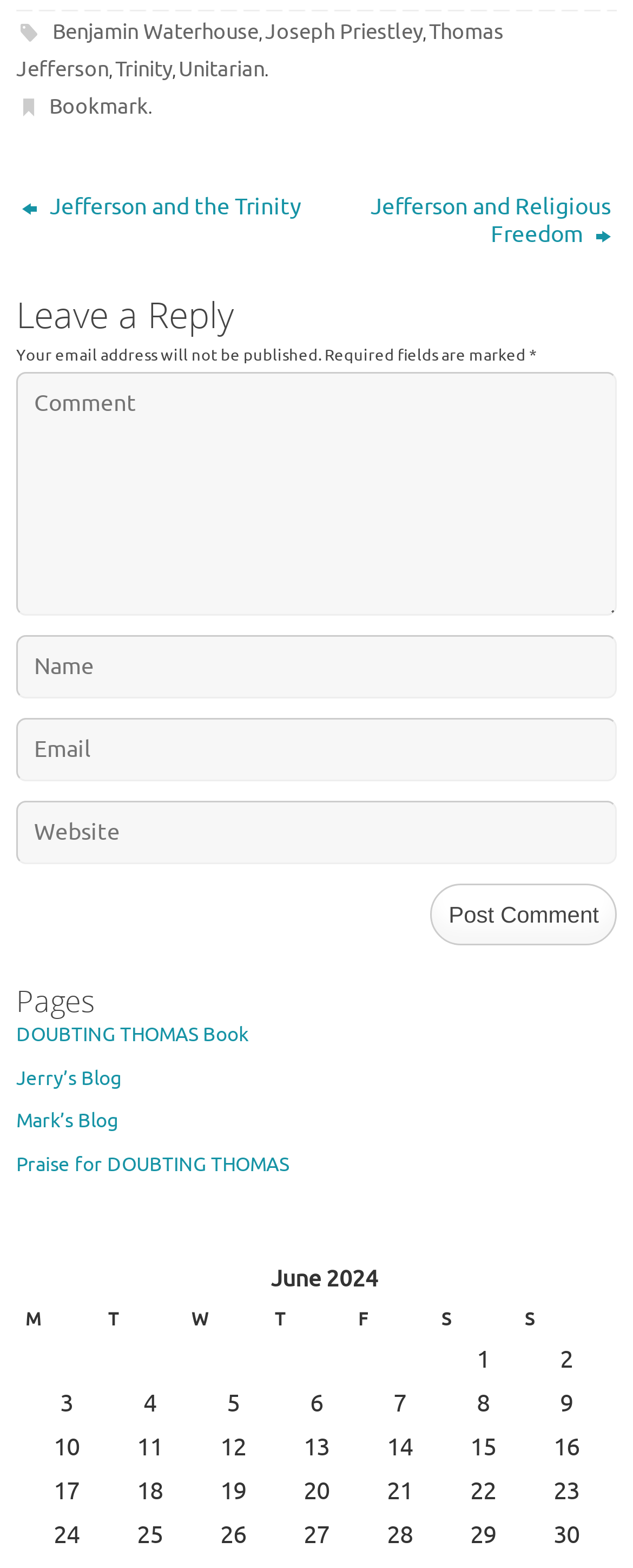Please specify the bounding box coordinates of the element that should be clicked to execute the given instruction: 'Read the privacy policy'. Ensure the coordinates are four float numbers between 0 and 1, expressed as [left, top, right, bottom].

None